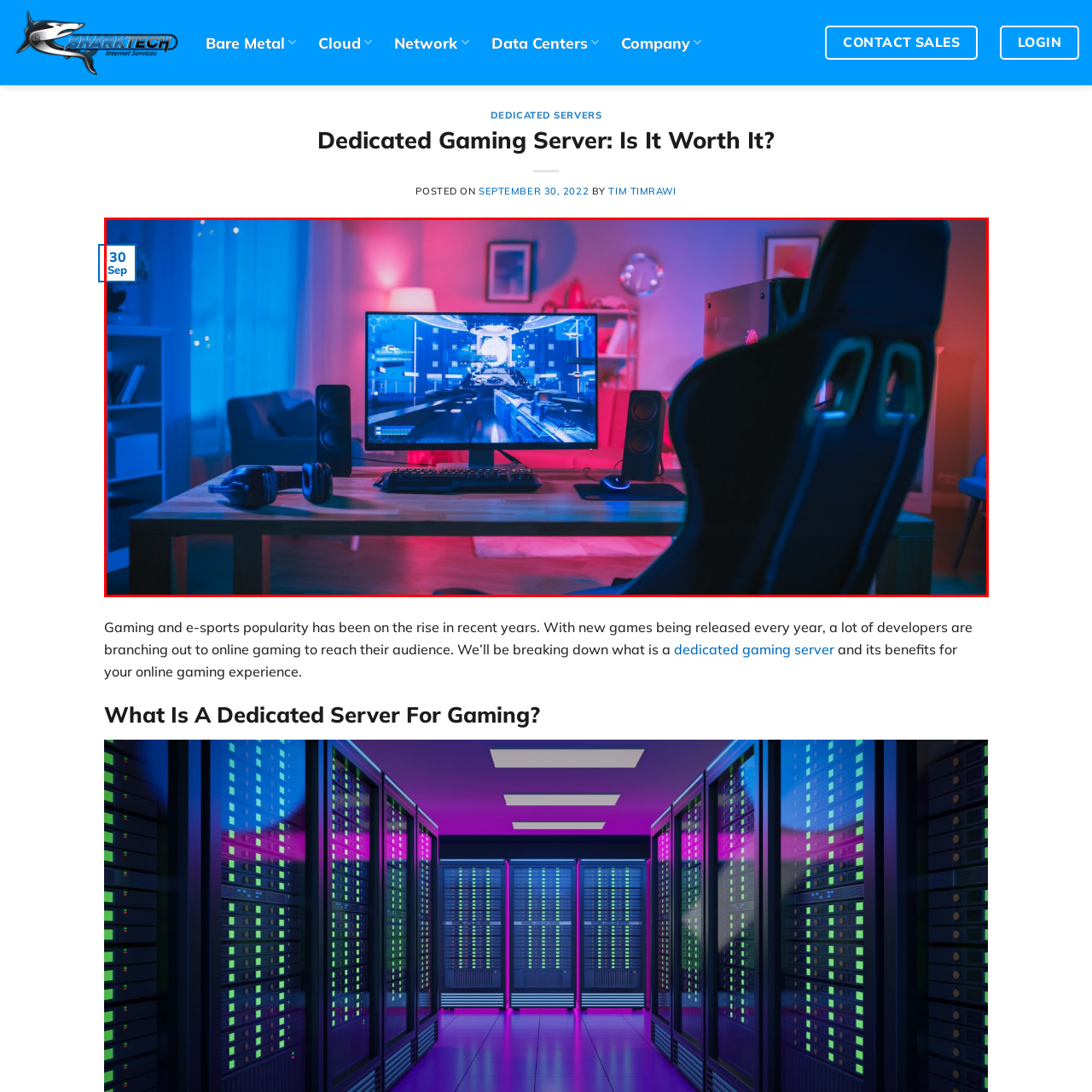Examine the segment of the image contained within the black box and respond comprehensively to the following question, based on the visual content: 
What is the date noted in the upper left corner of the image?

The caption explicitly mentions that the date, September 30, is subtly noted in the upper left corner of the image, indicating a thematic connection to gaming timelines and events.